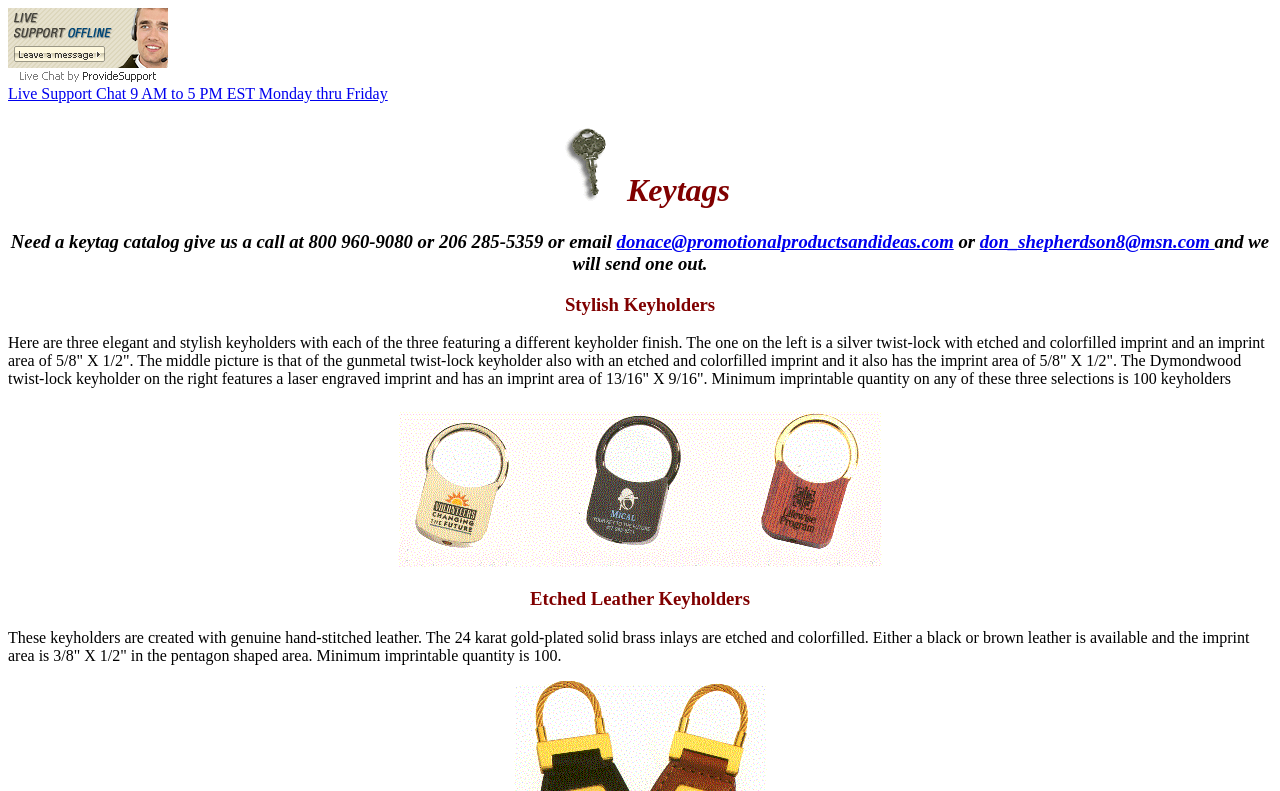Answer the question below using just one word or a short phrase: 
What is the minimum imprintable quantity for the stylish keyholders?

100